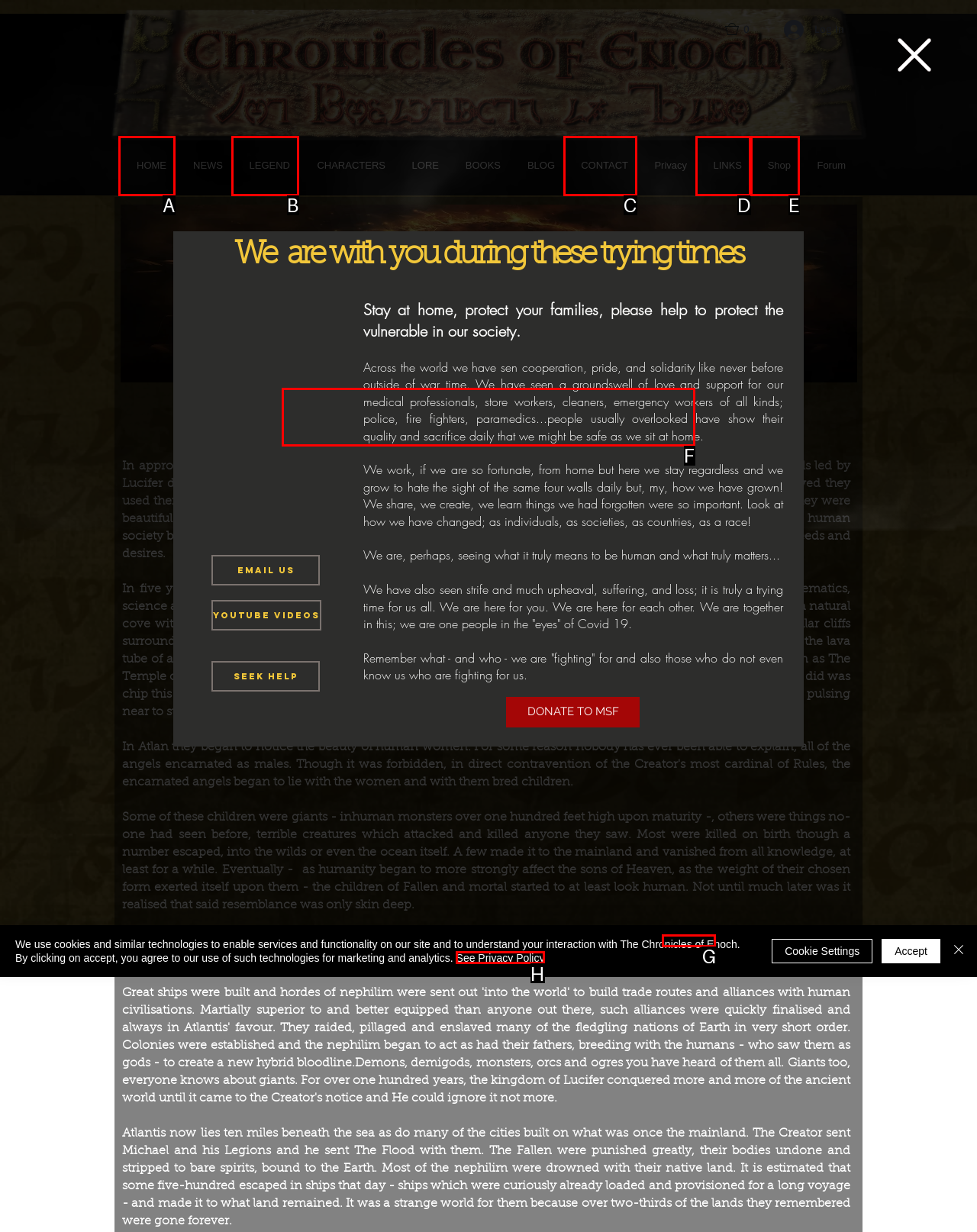Tell me which one HTML element I should click to complete the following task: Read the Nephilim History Answer with the option's letter from the given choices directly.

F